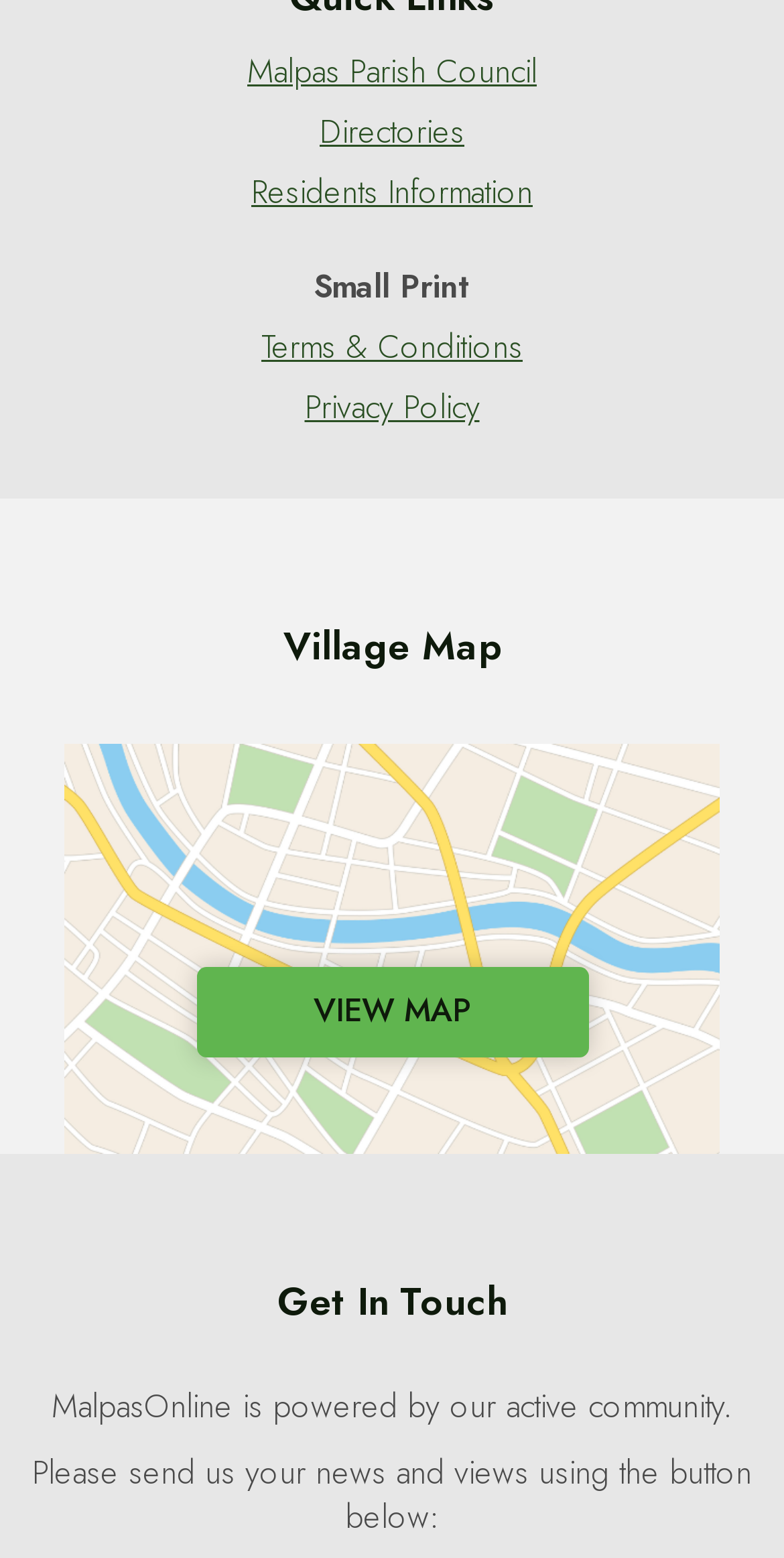How many links are there in the top section?
Please utilize the information in the image to give a detailed response to the question.

The top section of the webpage contains three links: 'Malpas Parish Council', 'Directories', and 'Residents Information'. These links are placed horizontally and are the first elements on the webpage.